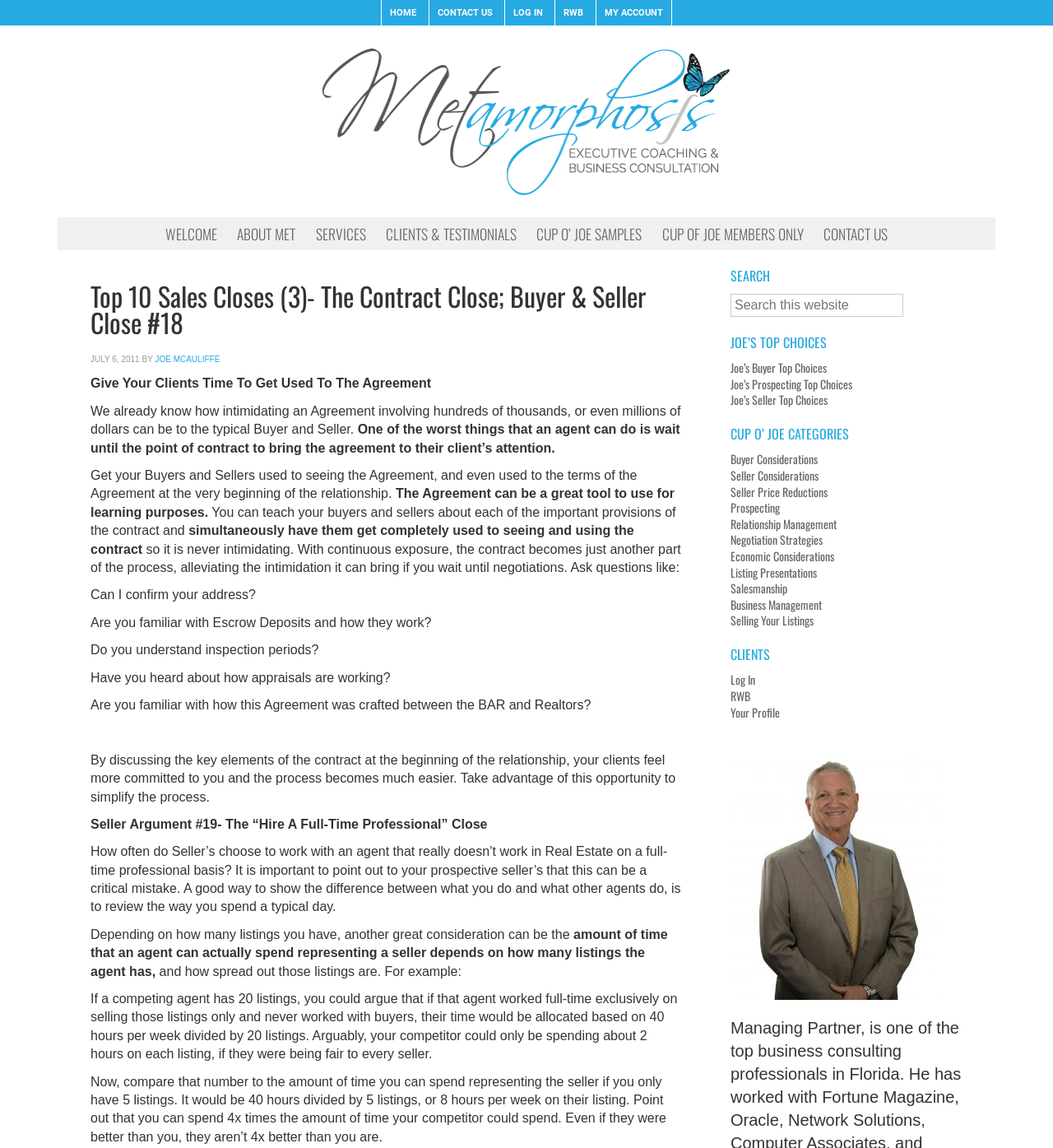Please determine and provide the text content of the webpage's heading.

METAMORPHOSIS CONSULTING, INC.